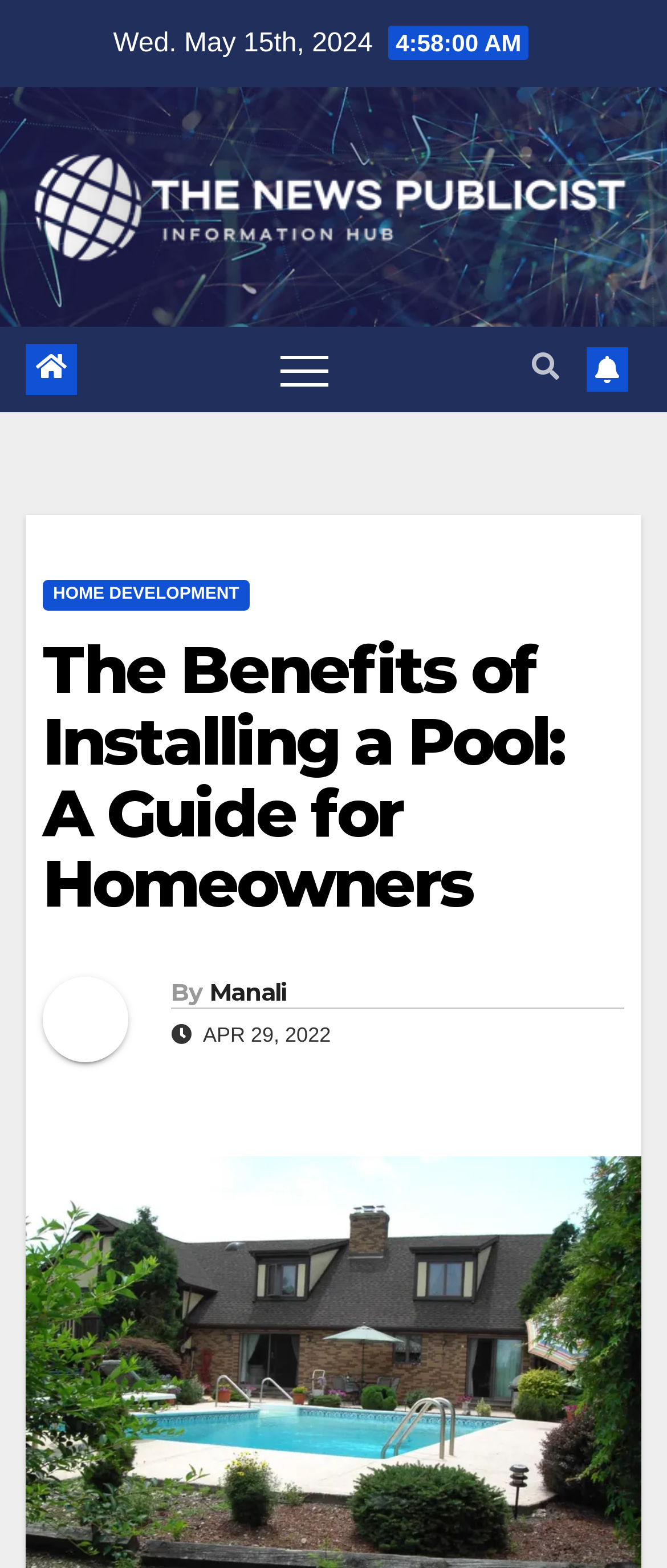Construct a thorough caption encompassing all aspects of the webpage.

The webpage appears to be an article page from a news website called "The News Publicist". At the top left of the page, there is a date "Wed. May 15th, 2024" and a link to the website's homepage with a logo image. To the right of the date, there is a toggle navigation button and a search button represented by a magnifying glass icon. 

On the top right corner, there is a link with a bell icon. Below the top section, there is a main heading "The Benefits of Installing a Pool: A Guide for Homeowners" which takes up most of the width of the page. Below the main heading, there is a permalink to the article and a link to the "HOME DEVELOPMENT" category. 

The article's author, "Manali", is credited below the main heading, along with the publication date "APR 29, 2022". The rest of the page likely contains the article's content, but the details are not provided in the accessibility tree.